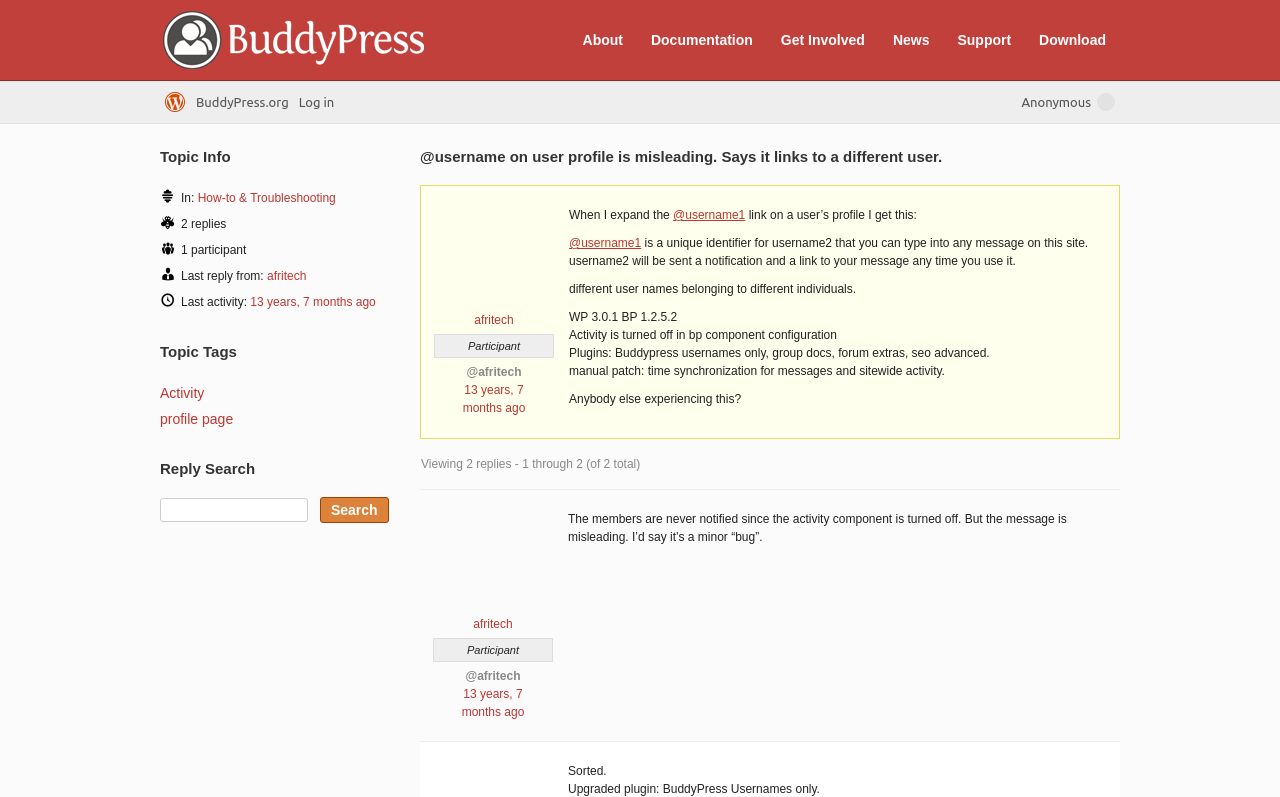What is the name of the plugin mentioned in the discussion?
Please provide a single word or phrase as your answer based on the screenshot.

BuddyPress Usernames only